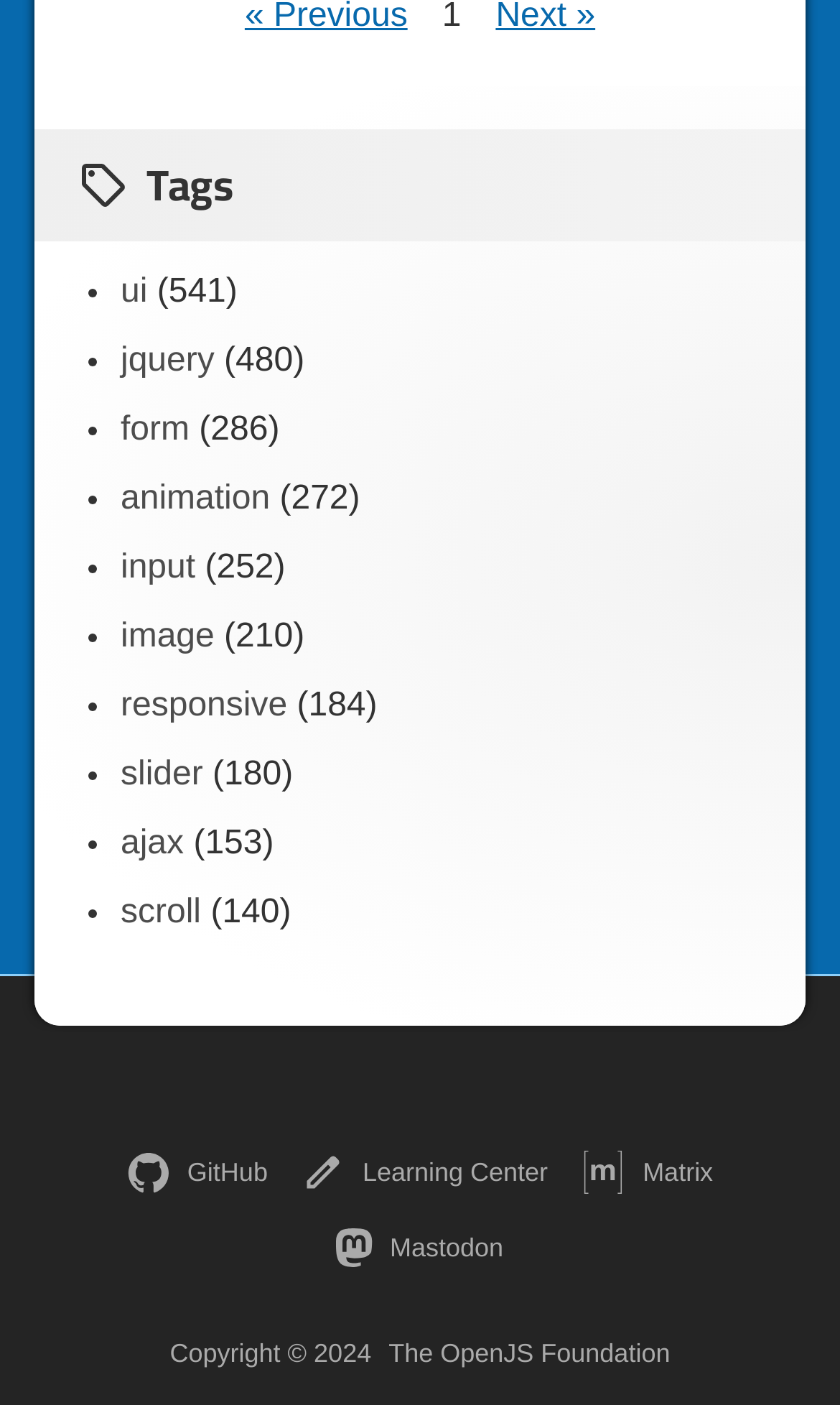Please identify the bounding box coordinates of the element I need to click to follow this instruction: "explore Matrix".

[0.693, 0.819, 0.849, 0.85]